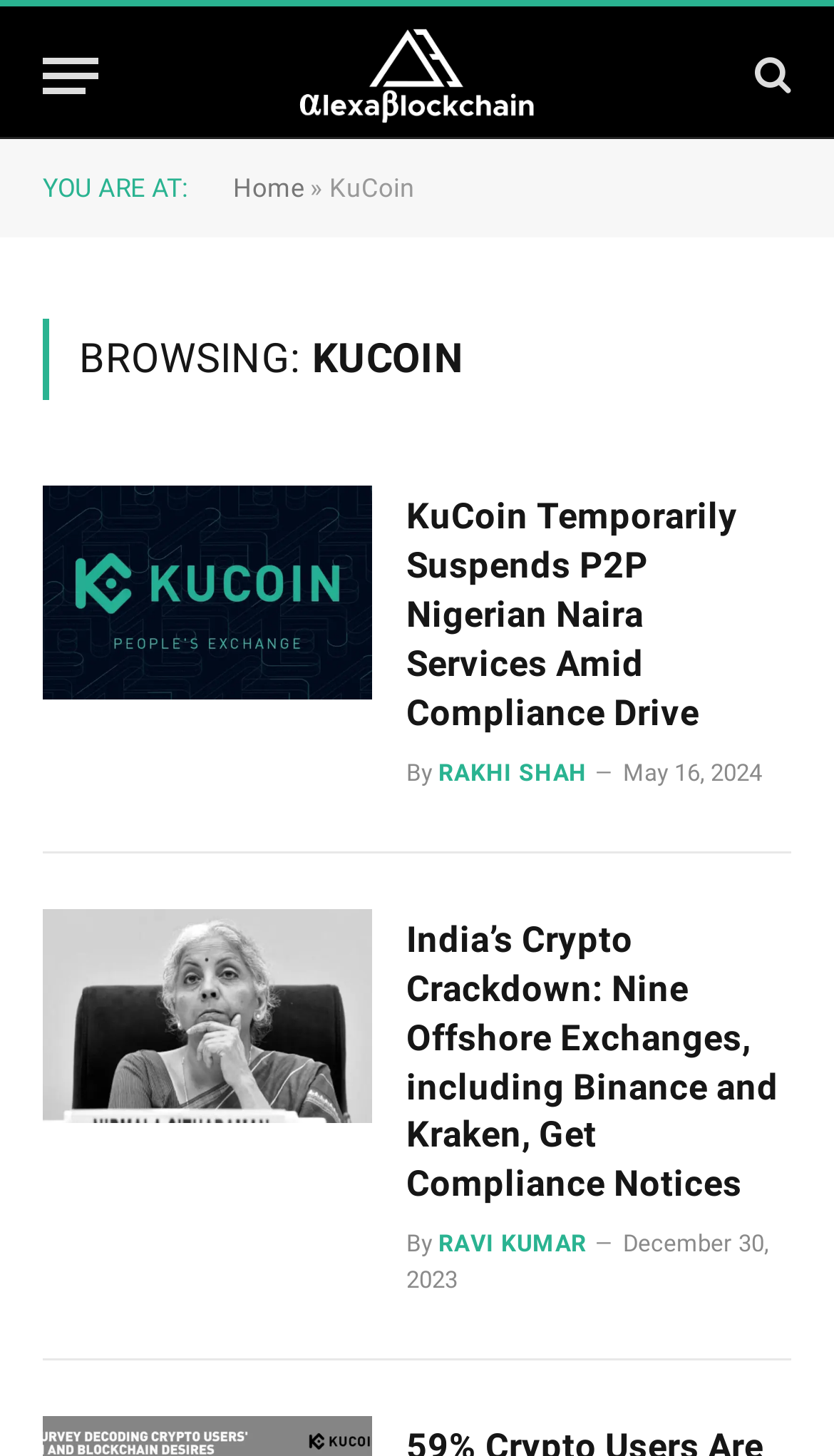Locate the bounding box coordinates of the area where you should click to accomplish the instruction: "Click the menu button".

[0.051, 0.019, 0.118, 0.085]